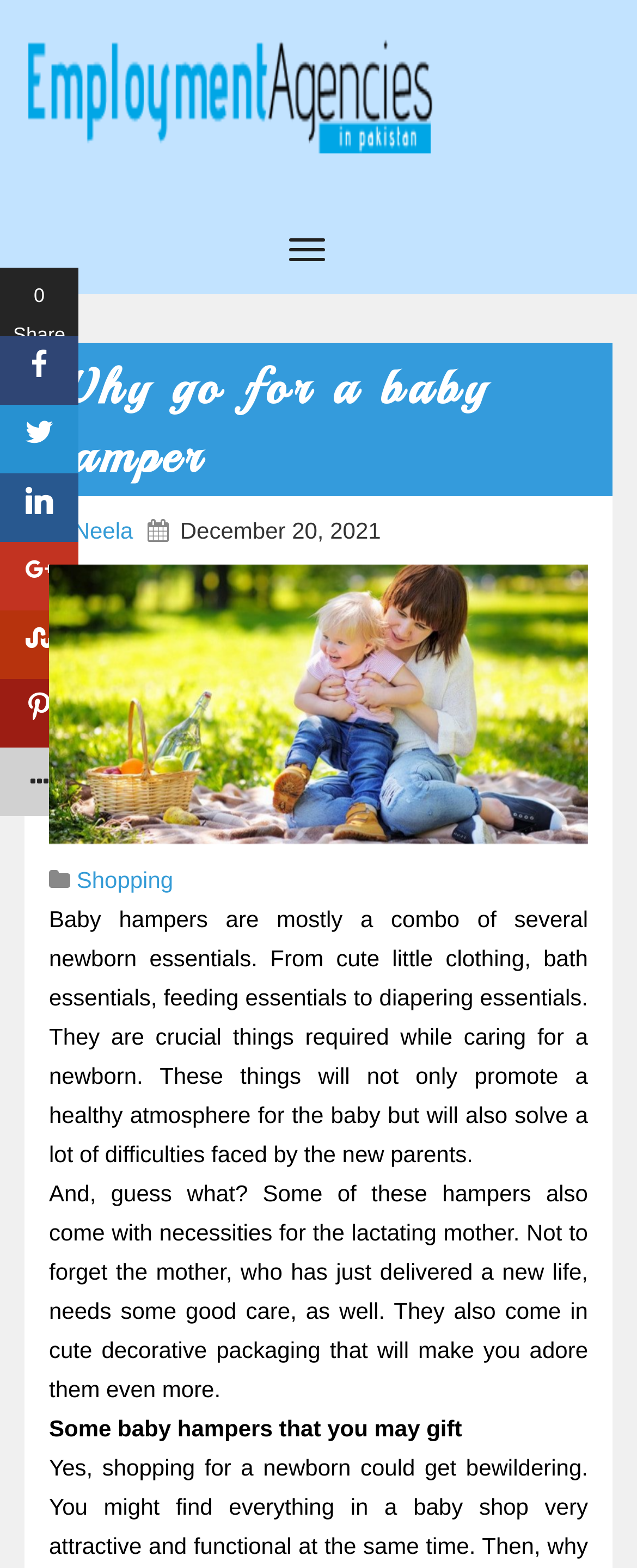Based on the element description: "parent_node: Neela December 20, 2021", identify the bounding box coordinates for this UI element. The coordinates must be four float numbers between 0 and 1, listed as [left, top, right, bottom].

[0.077, 0.36, 0.923, 0.539]